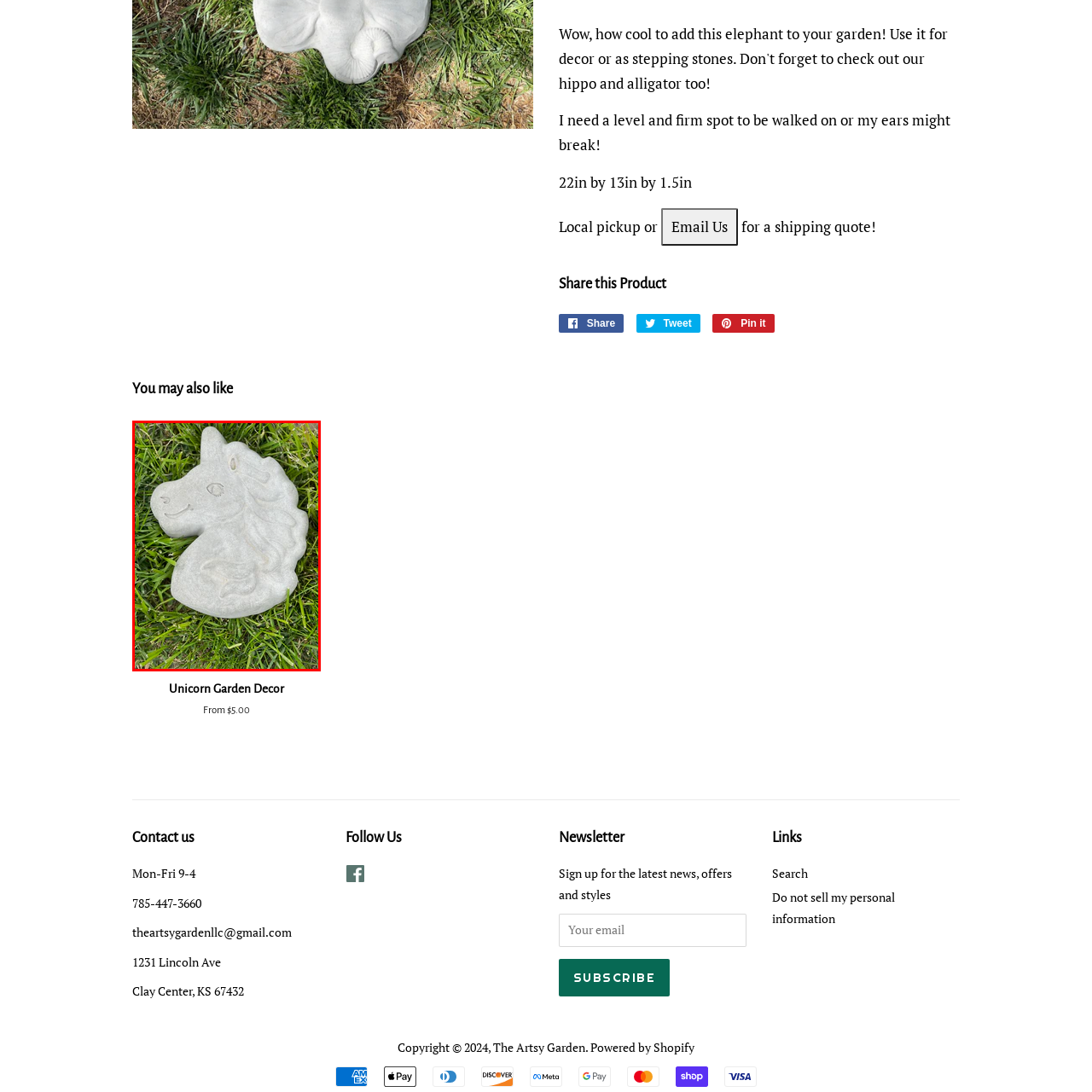Where is the unicorn decor intended to be placed?
Please examine the image highlighted within the red bounding box and respond to the question using a single word or phrase based on the image.

Outdoor spaces